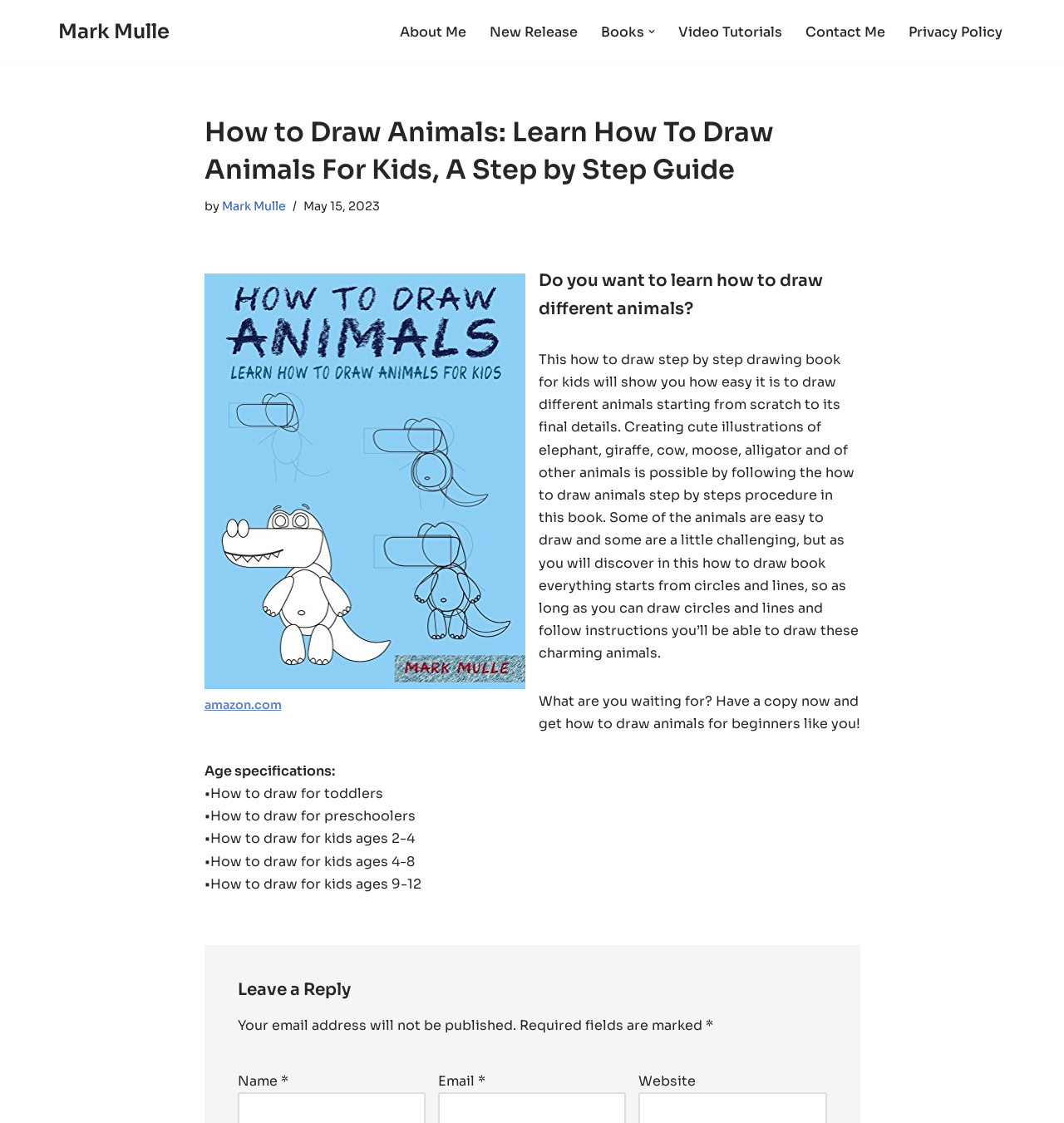What is the topic of the book?
Using the visual information, reply with a single word or short phrase.

How to draw animals